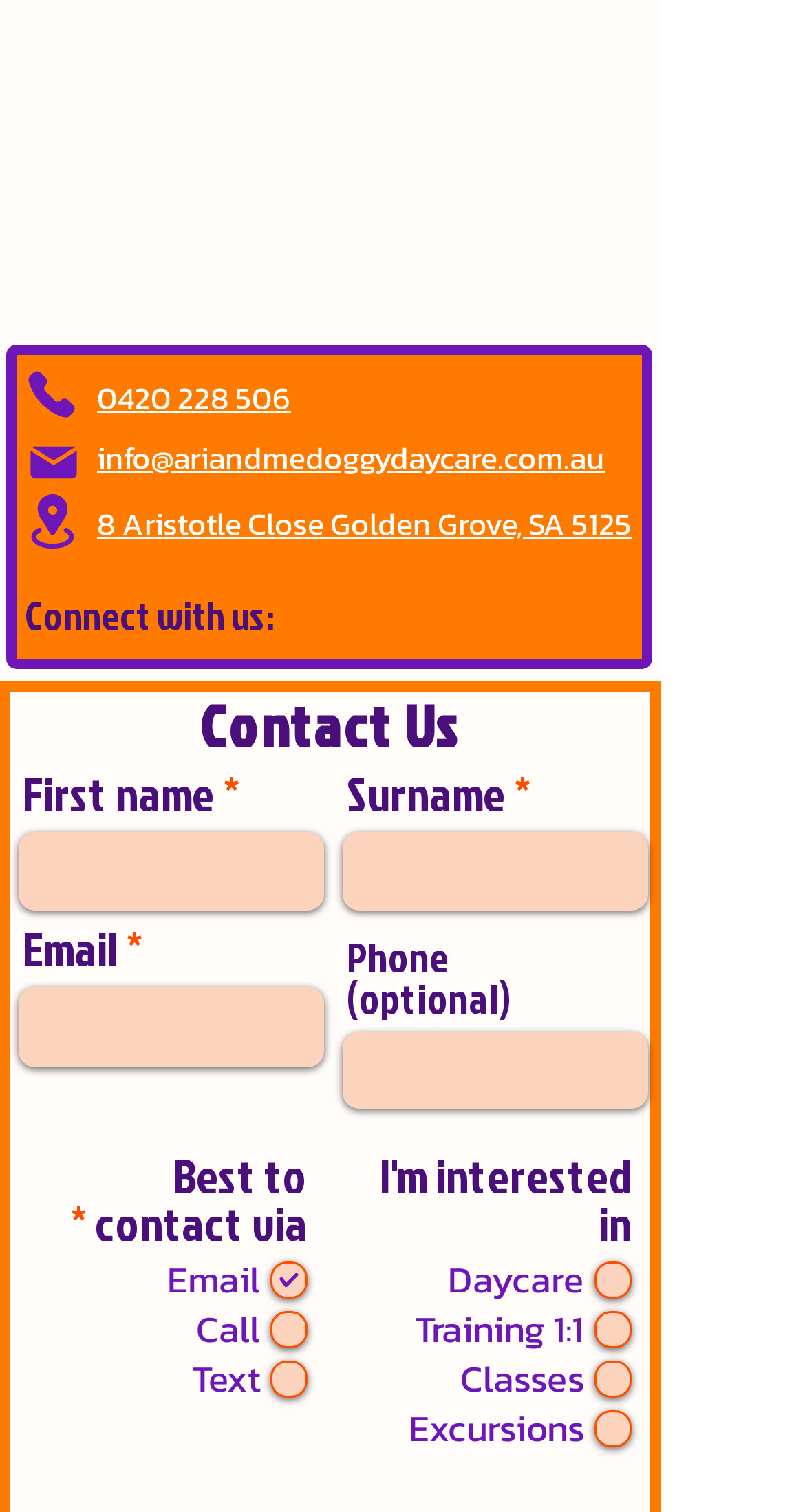Provide a one-word or one-phrase answer to the question:
What is the location of the daycare?

8 Aristotle Close, Golden Grove, SA 5125